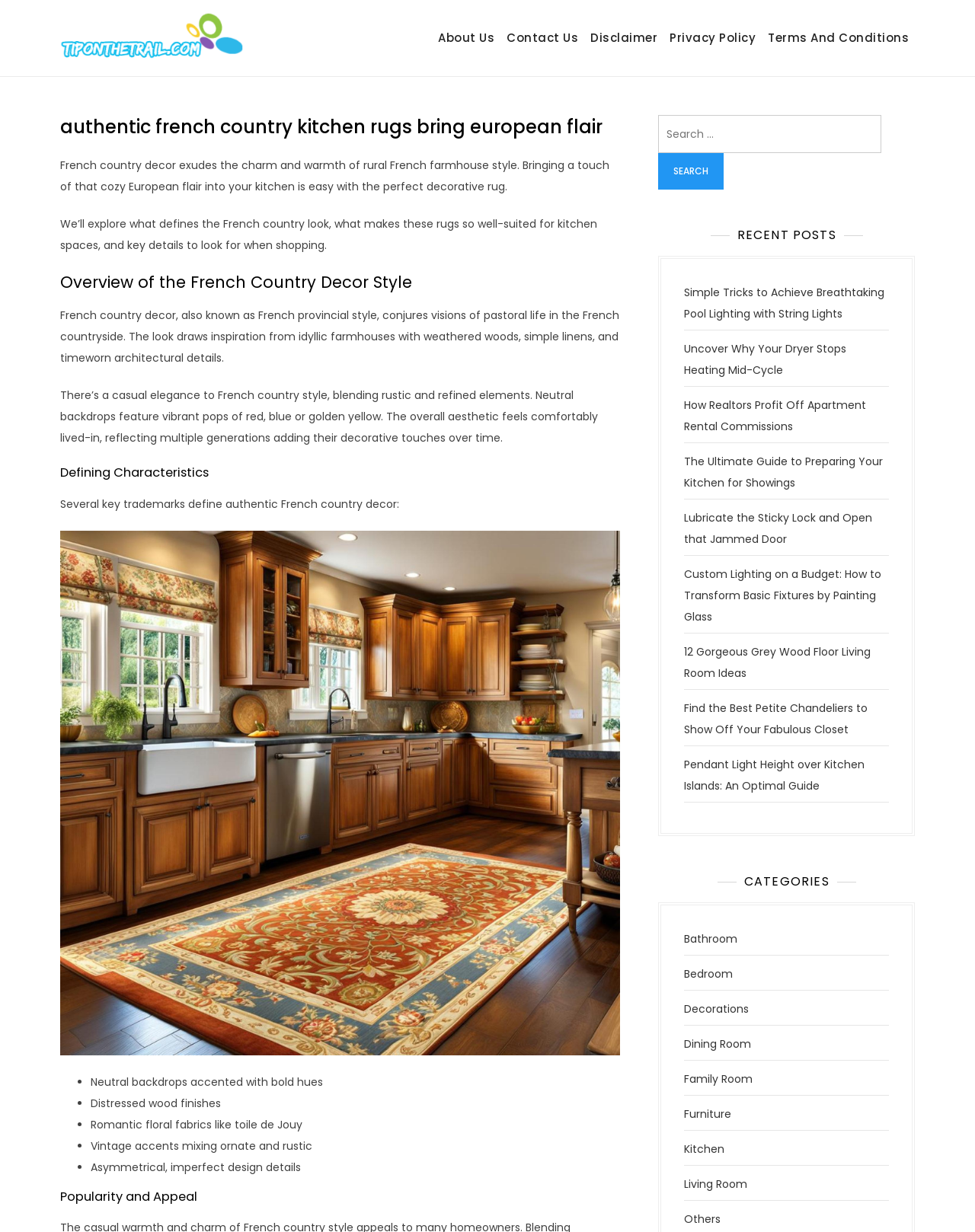What is the website's name?
Provide a concise answer using a single word or phrase based on the image.

Tiponthetrail.com